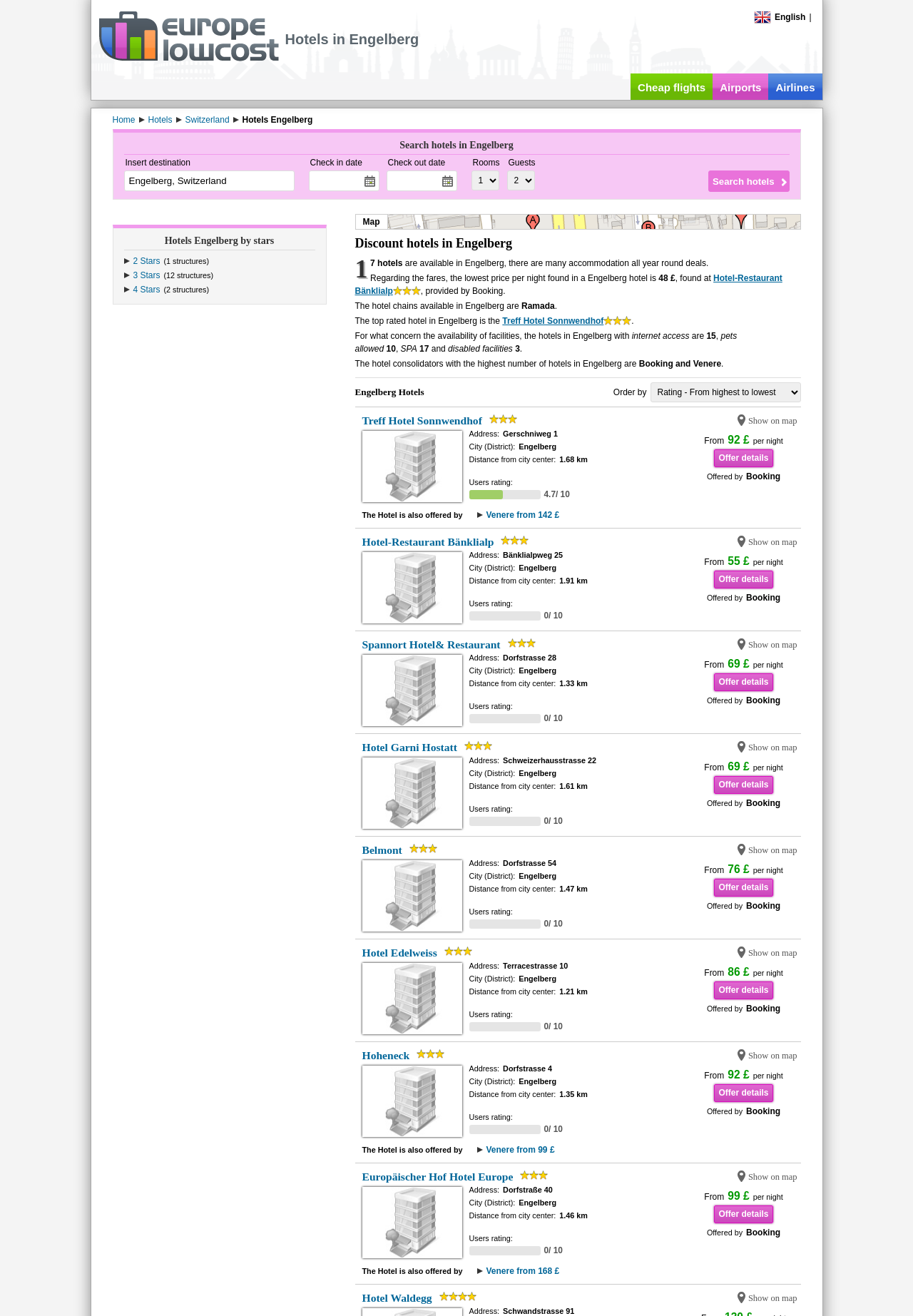Describe the webpage in detail, including text, images, and layout.

The webpage is a hotel search and booking platform focused on Engelberg, Switzerland. At the top, there is a navigation bar with links to "Home", "Hotels", "Switzerland", and "Cheap flights", "Airports", and "Airlines". Below the navigation bar, there is a search form where users can input their destination, check-in and check-out dates, and number of rooms and guests. 

To the right of the search form, there is a section displaying the search results, which includes a heading "Hotels in Engelberg" and a list of hotels with their prices, ratings, and addresses. The hotels are sorted by price, with the lowest price per night being £48 at the Hotel-Restaurant Bänklialp. The top-rated hotel is the Treff Hotel Sonnwendhof.

Below the search results, there is a section providing more information about hotels in Engelberg, including the number of hotels available, the hotel chains present, and the facilities offered, such as internet access, pets allowed, SPA, and disabled facilities.

On the left side of the page, there is a filter section where users can filter hotels by stars, with options for 2, 3, and 4-star hotels. There is also a map link and a section displaying the number of hotels available in Engelberg.

Throughout the page, there are various links to hotel details, maps, and booking options, allowing users to easily navigate and book their desired hotel.